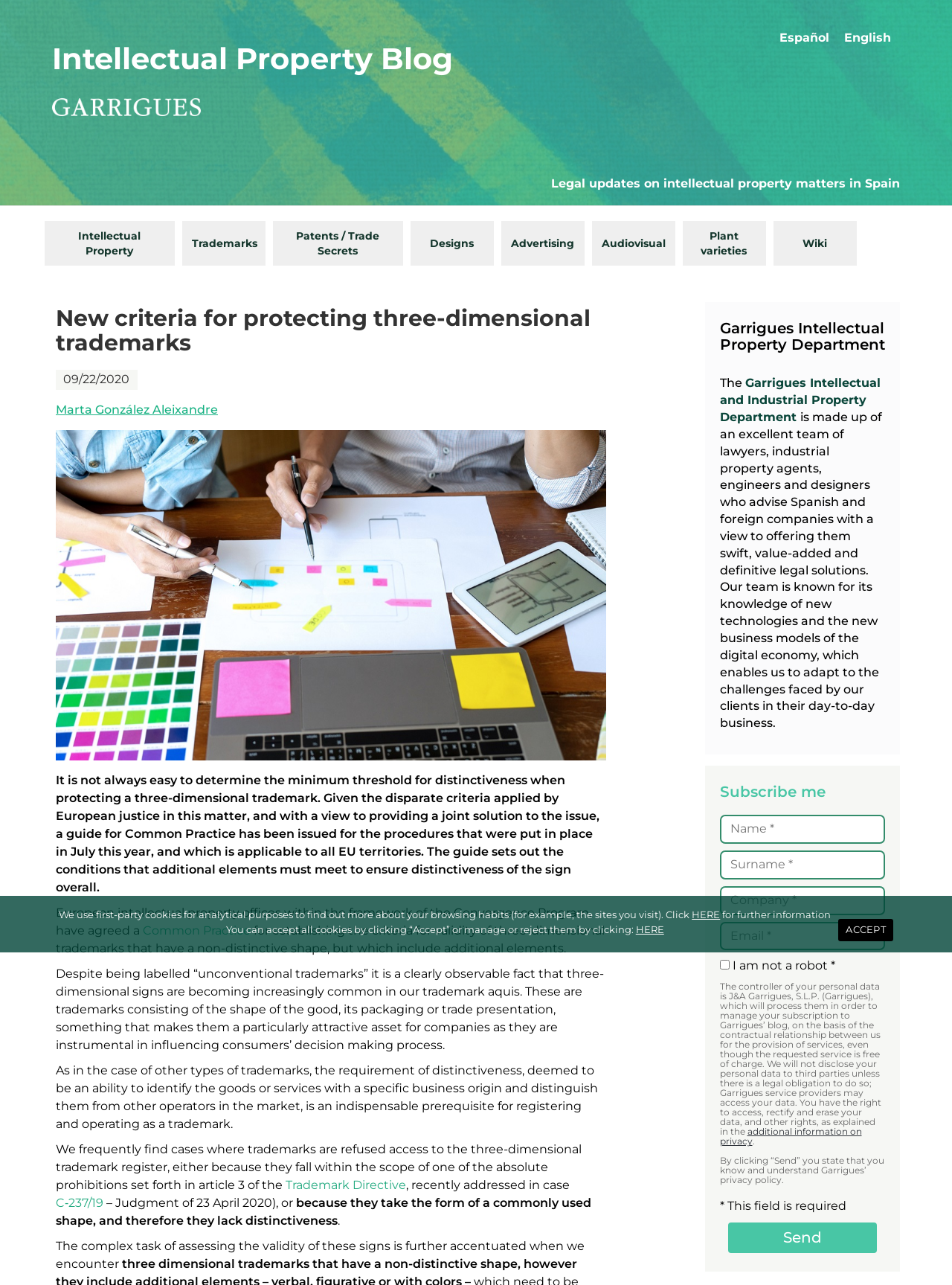Please determine the bounding box coordinates of the clickable area required to carry out the following instruction: "Enter your name in the 'Name *' field". The coordinates must be four float numbers between 0 and 1, represented as [left, top, right, bottom].

[0.756, 0.634, 0.93, 0.657]